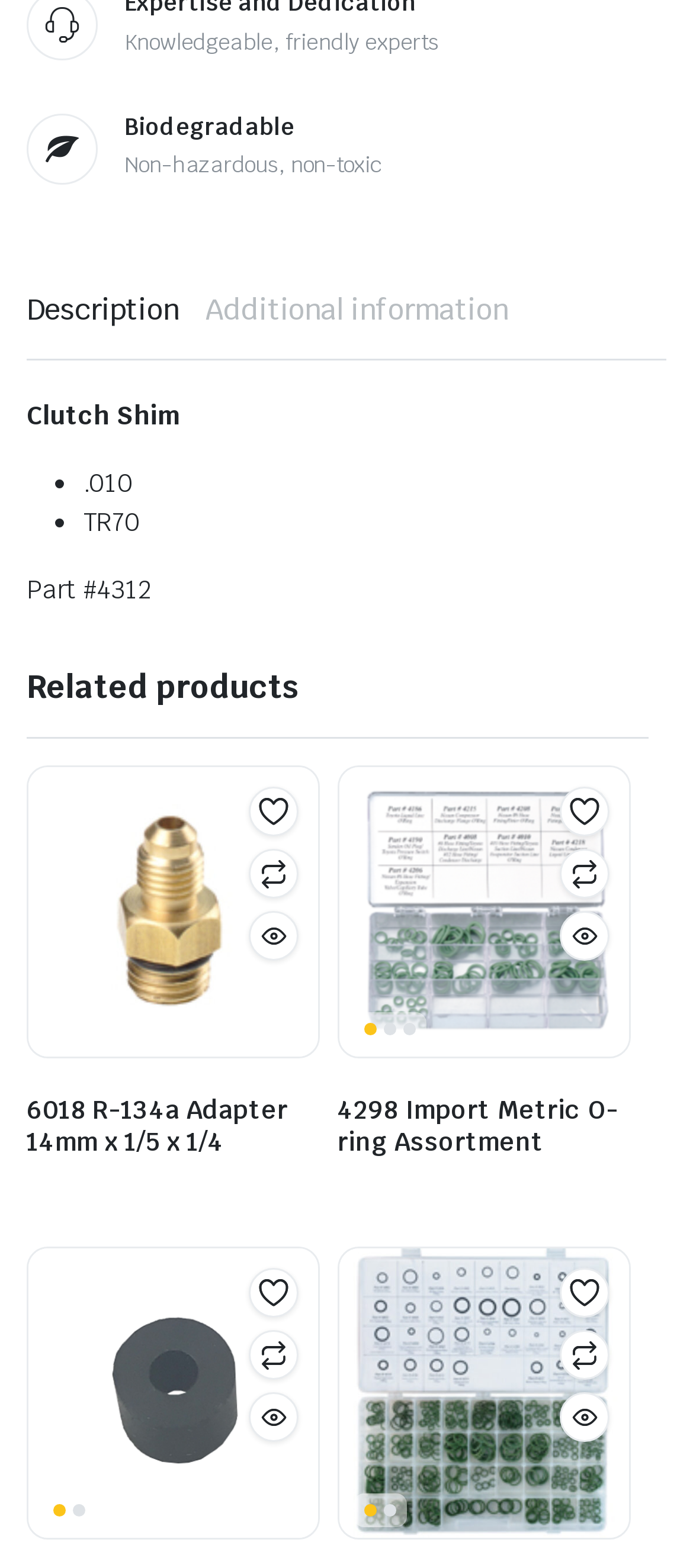Find the bounding box coordinates for the HTML element described in this sentence: "Compare". Provide the coordinates as four float numbers between 0 and 1, in the format [left, top, right, bottom].

[0.808, 0.542, 0.879, 0.573]